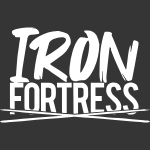Please provide a comprehensive response to the question based on the details in the image: What type of services does Iron Fortress Metal Roofing offer?

The caption states that Iron Fortress Metal Roofing specializes in a wide range of roofing services, including installation, repair, and restoration, catering to both residential and commercial needs.